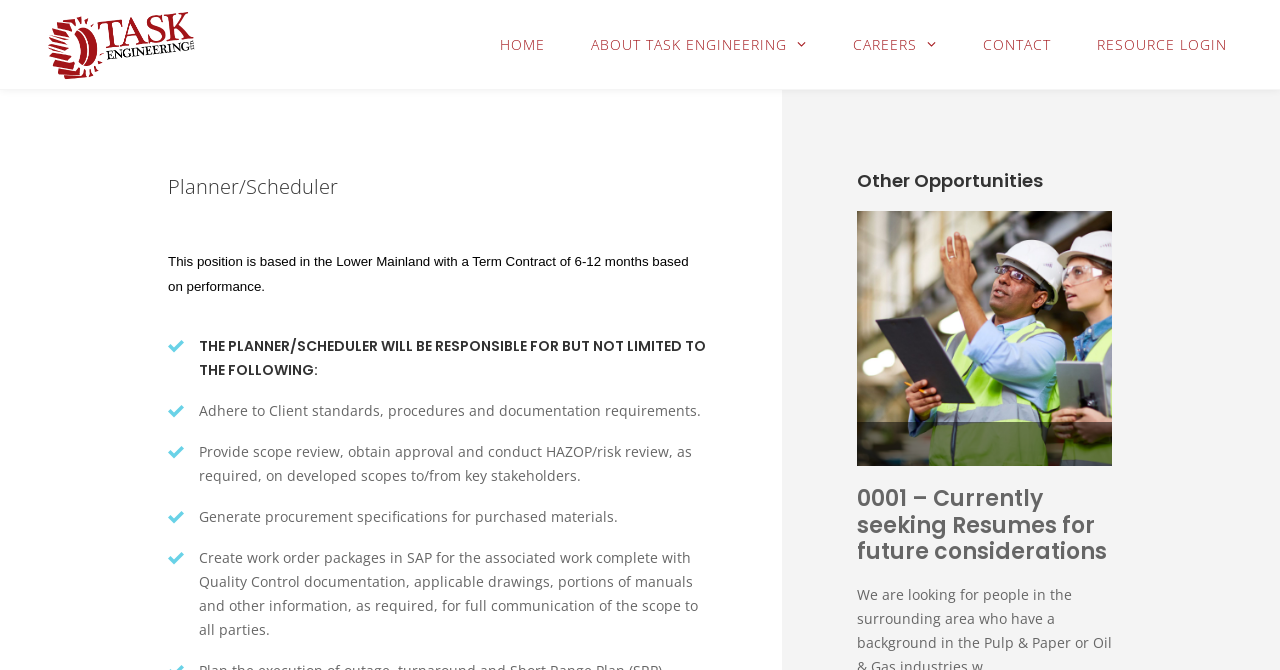Answer the question below with a single word or a brief phrase: 
What is the location of the Planner/Scheduler position?

Lower Mainland